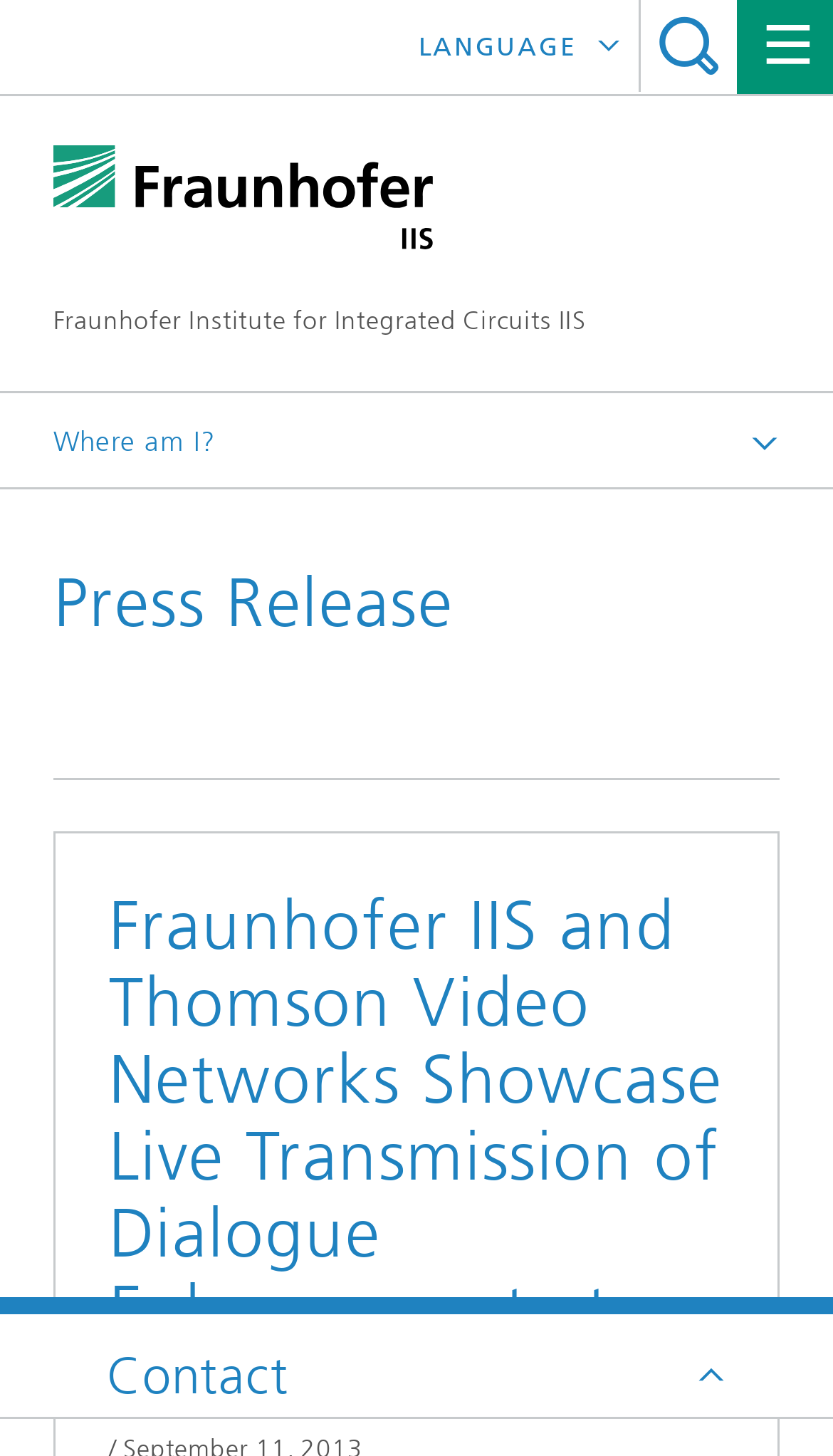Respond to the question below with a single word or phrase:
What is the logo above the search button?

Fraunhofer-Institut für Integrierte Schaltungen IIS